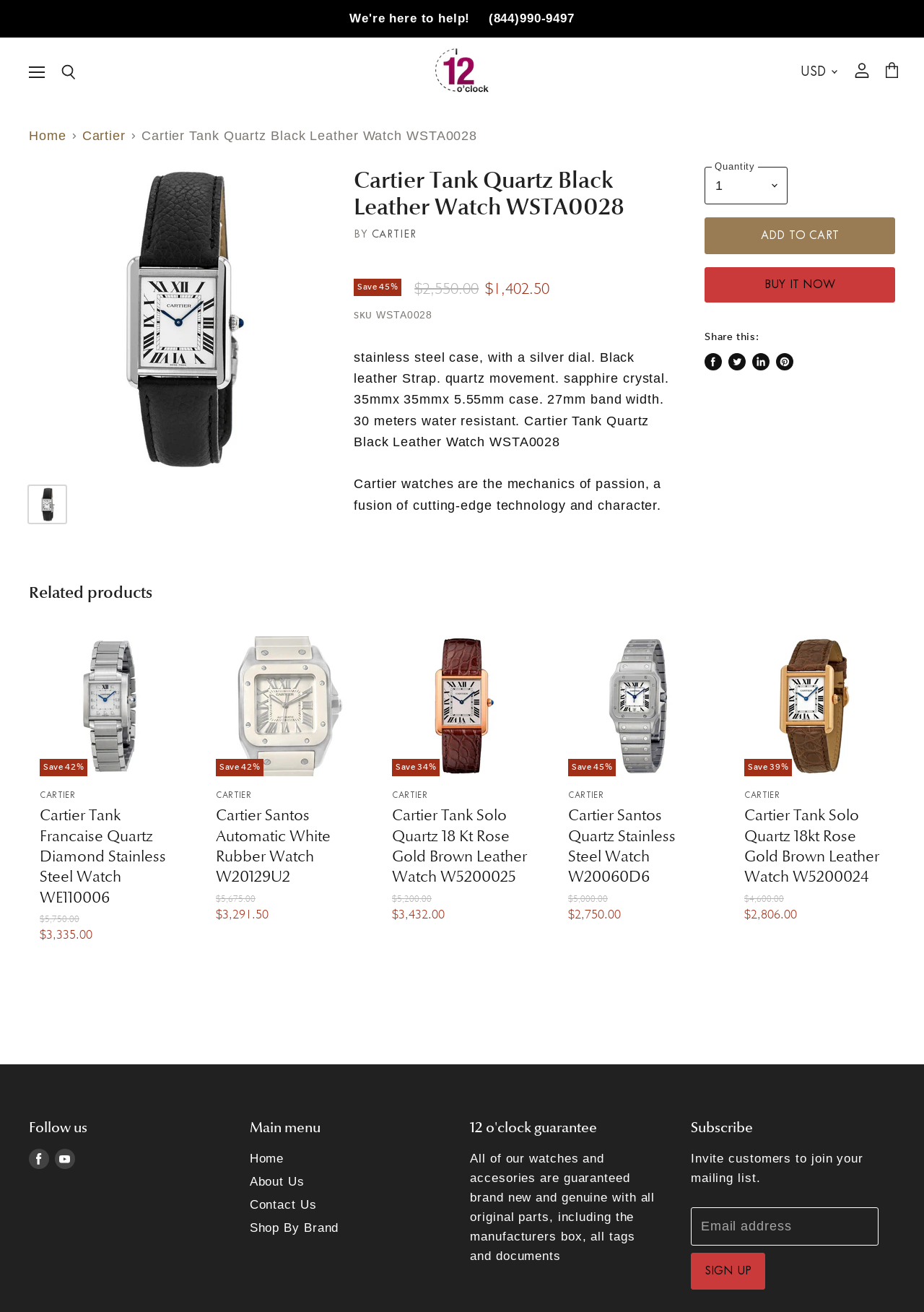Determine the bounding box for the UI element described here: "Home".

[0.27, 0.878, 0.307, 0.888]